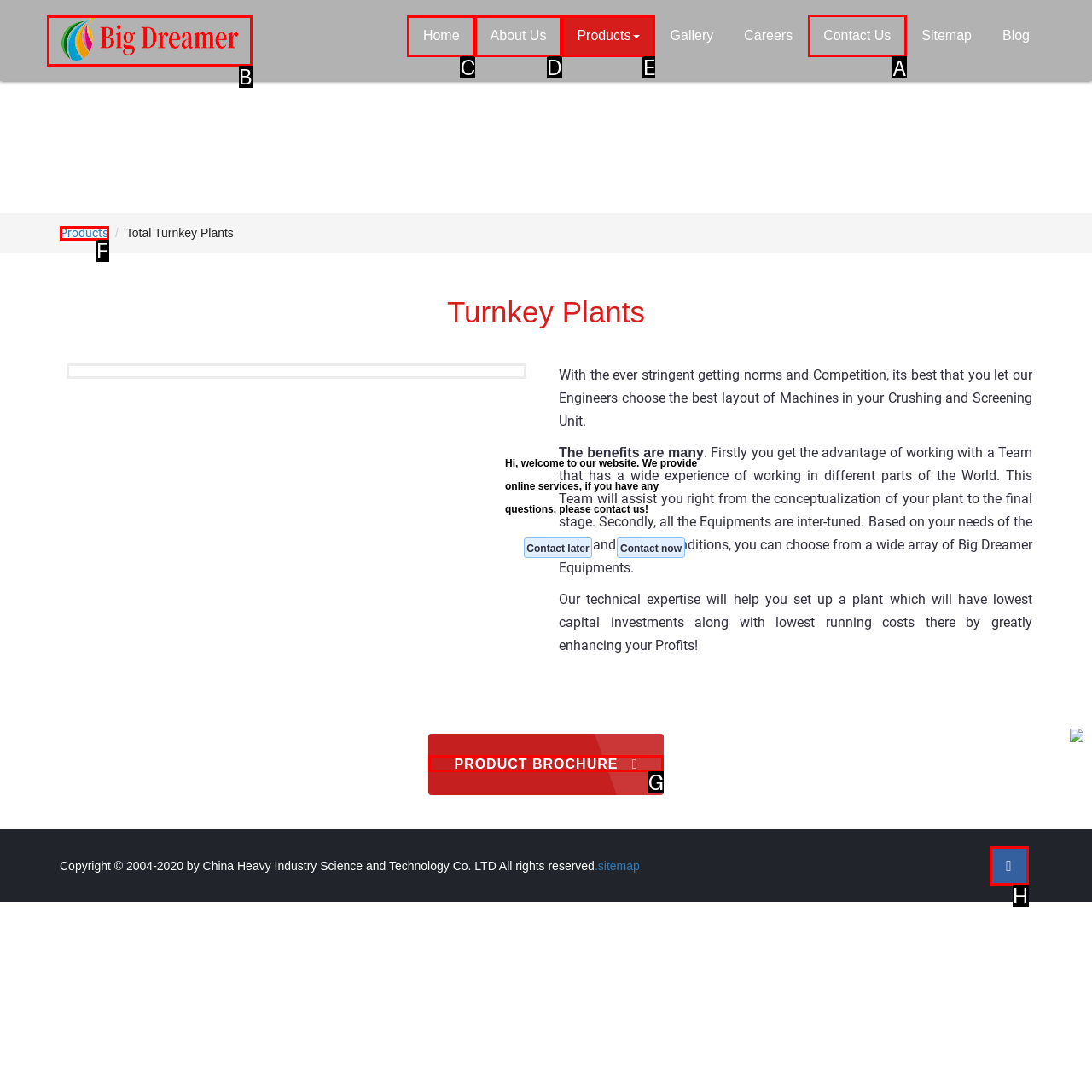Select the right option to accomplish this task: Contact us. Reply with the letter corresponding to the correct UI element.

A